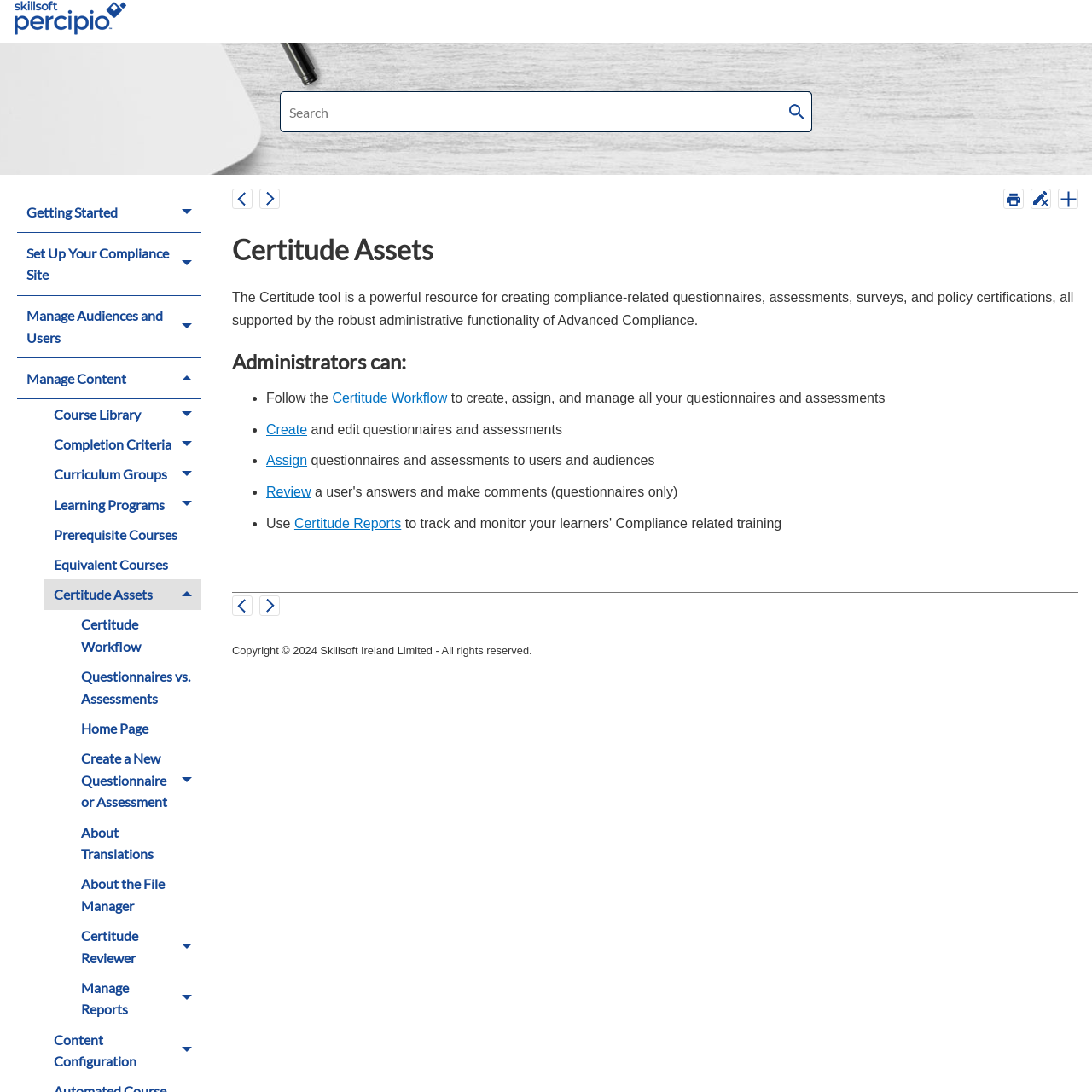What type of content can be created with the Certitude tool?
From the image, respond with a single word or phrase.

Questionnaires, assessments, surveys, policy certifications